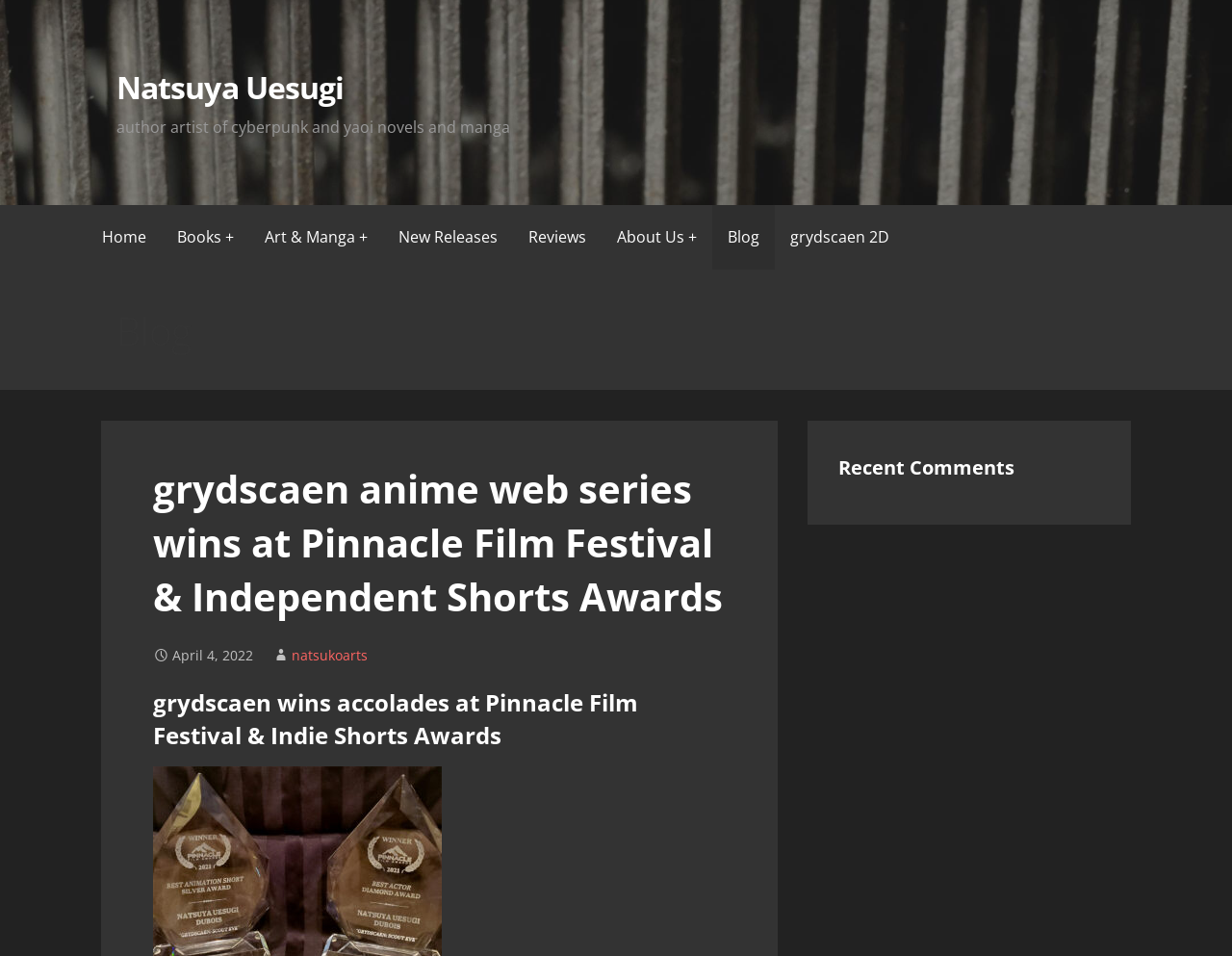What is the title of the recent comment section?
Refer to the image and give a detailed response to the question.

The title of the recent comment section can be found in the heading 'Recent Comments' which is located in the complementary section.